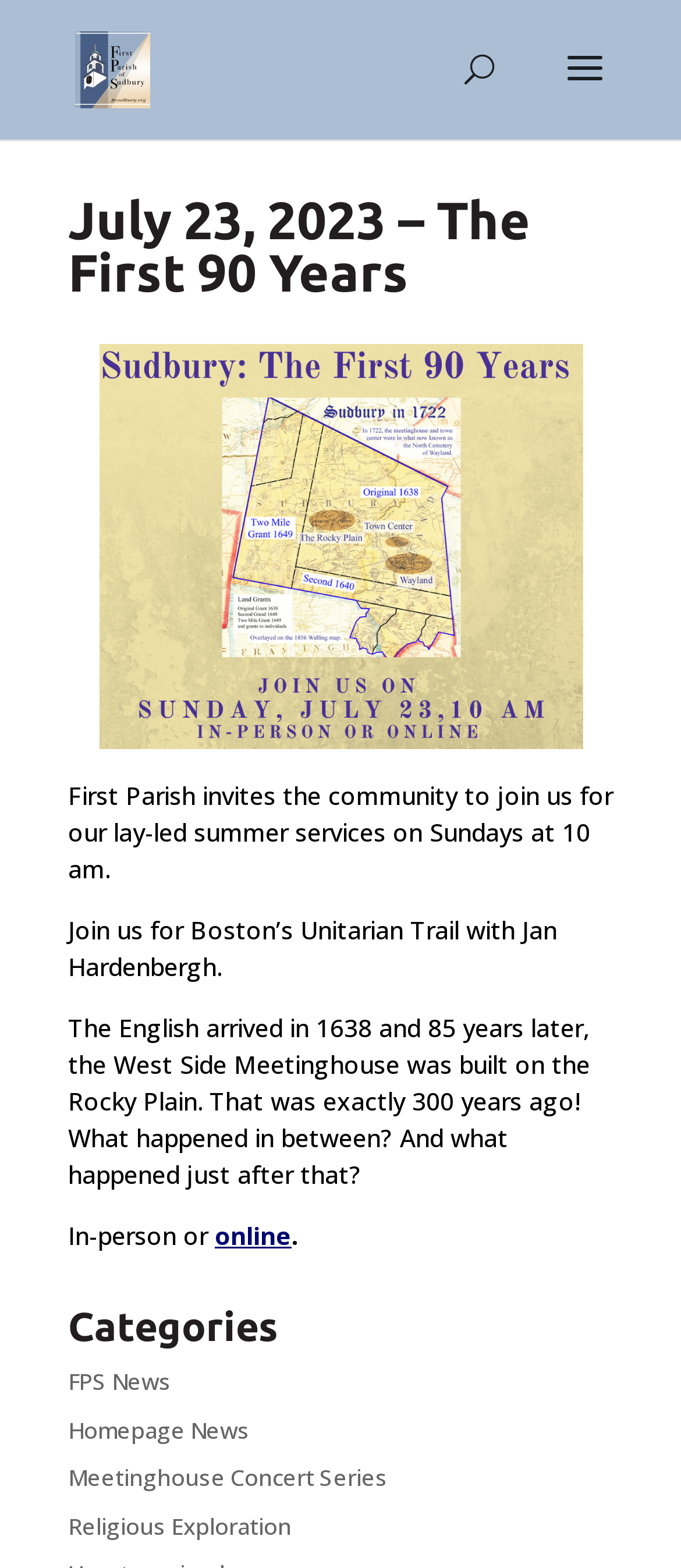Generate a detailed explanation of the webpage's features and information.

The webpage appears to be a blog post or article from First Parish of Sudbury, with a title "July 23, 2023 - The First 90 Years". At the top left, there is a link to the website's homepage, accompanied by a small image of the church's logo. 

Below the title, there is a large image that spans almost the entire width of the page. 

The main content of the page is divided into several sections. The first section invites the community to join the lay-led summer services on Sundays at 10 am, followed by an announcement about Boston's Unitarian Trail with Jan Hardenbergh. 

The next section provides a brief historical context, describing the arrival of the English in 1638 and the construction of the West Side Meetinghouse 85 years later. It then poses questions about what happened in between and after that. 

Following this, there is an option to attend an event either in-person or online, with a link to the online registration. 

At the bottom of the page, there are several categories listed, including FPS News, Homepage News, Meetinghouse Concert Series, and Religious Exploration, each with a corresponding link.